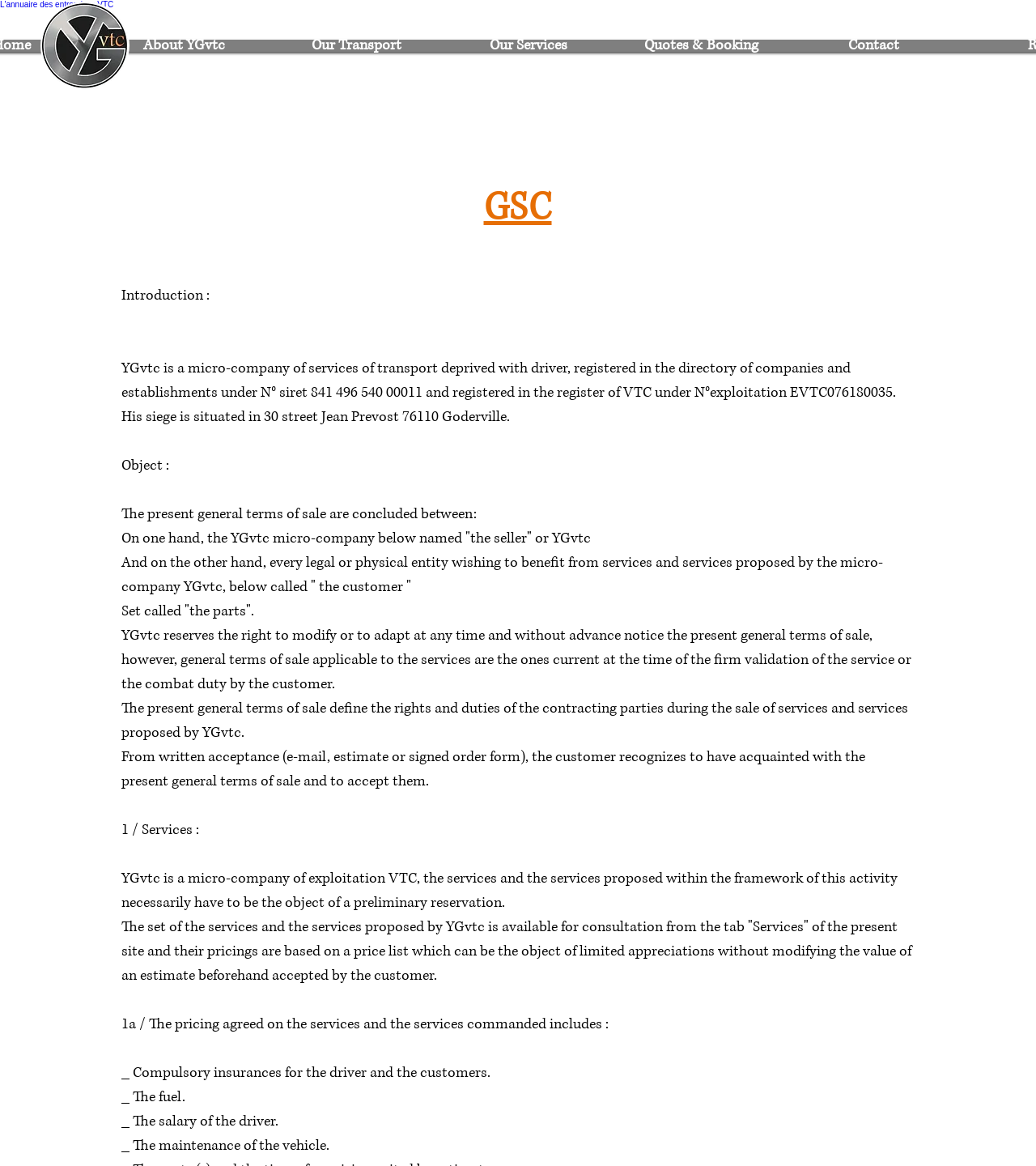Identify the bounding box for the described UI element. Provide the coordinates in (top-left x, top-left y, bottom-right x, bottom-right y) format with values ranging from 0 to 1: About YGvtc

[0.096, 0.027, 0.259, 0.051]